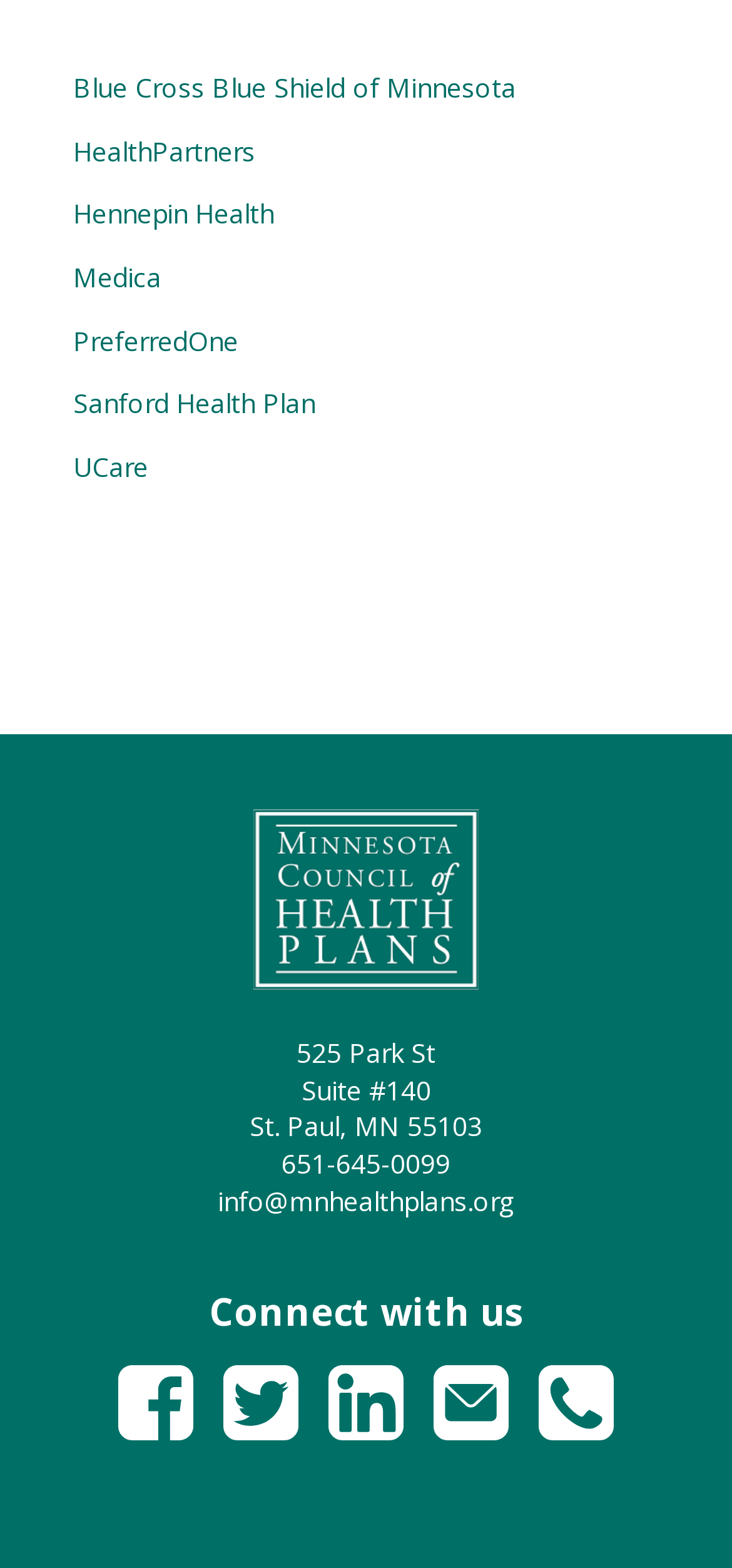Could you locate the bounding box coordinates for the section that should be clicked to accomplish this task: "Follow on Facebook".

[0.162, 0.871, 0.264, 0.919]